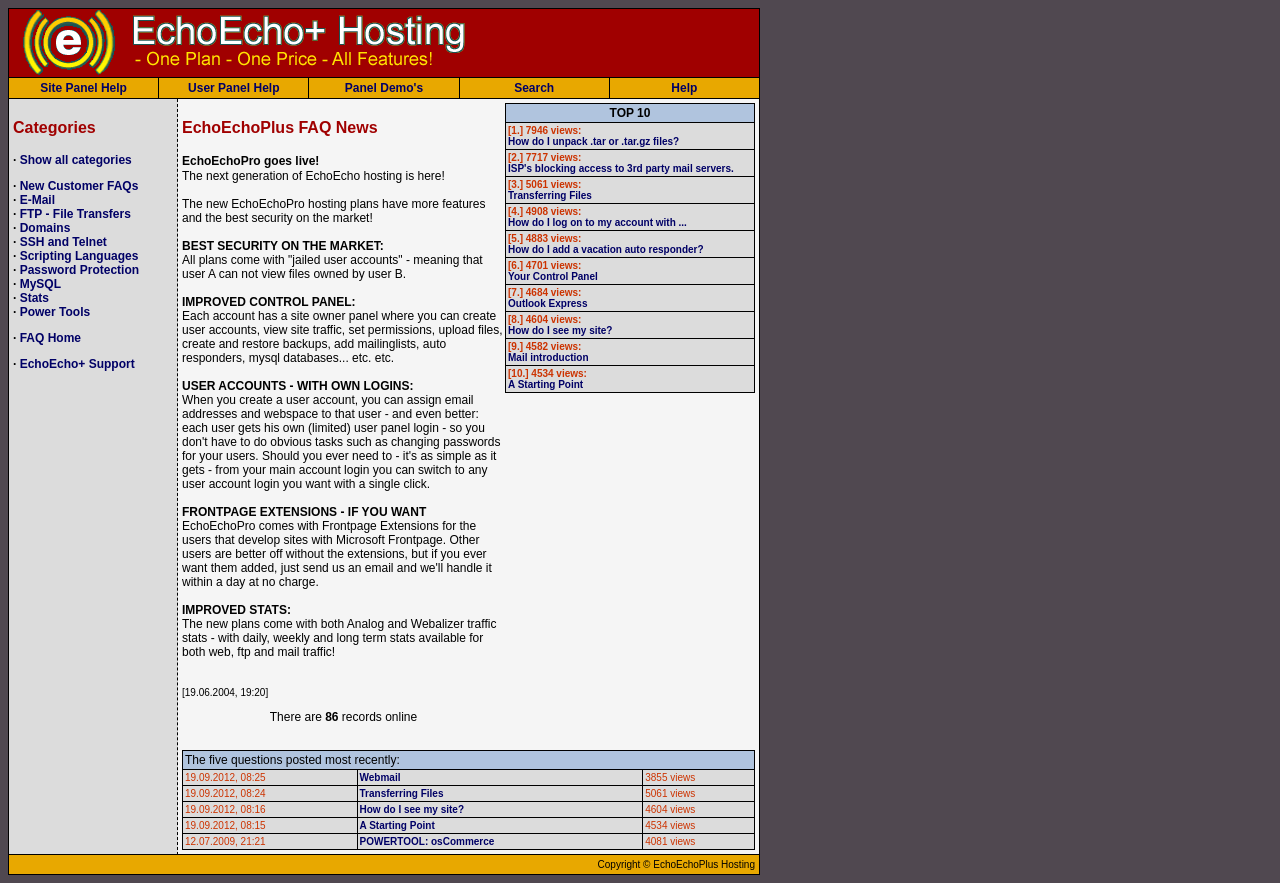Give an in-depth explanation of the webpage layout and content.

The webpage is titled "EchoEchoPlus FAQ" and appears to be a knowledge base or support page for a hosting service. At the top, there is a navigation menu with links to "Site Panel Help", "User Panel Help", "Panel Demo's", "Search", and "Help". 

Below the navigation menu, there is a table with a list of categories, including "New Customer FAQs", "E-Mail", "FTP - File Transfers", "Domains", and others. Each category has a link to a related page or section.

The main content of the page is a news article or announcement titled "EchoEchoPlus FAQ News" with a date of "19.06.2004, 19:20". The article discusses the launch of EchoEchoPro, a new hosting plan with improved security, control panel, and statistics features. The article is divided into sections, including "BEST SECURITY ON THE MARKET", "IMPROVED CONTROL PANEL", "USER ACCOUNTS - WITH OWN LOGINS", and "IMPROVED STATS".

To the right of the news article, there is a table with a list of the top 10 most viewed FAQs, including "How do I unpack.tar or.tar.gz files?", "ISP's blocking access to 3rd party mail servers.", and "Transferring Files". Each FAQ has a link to a related page or section.